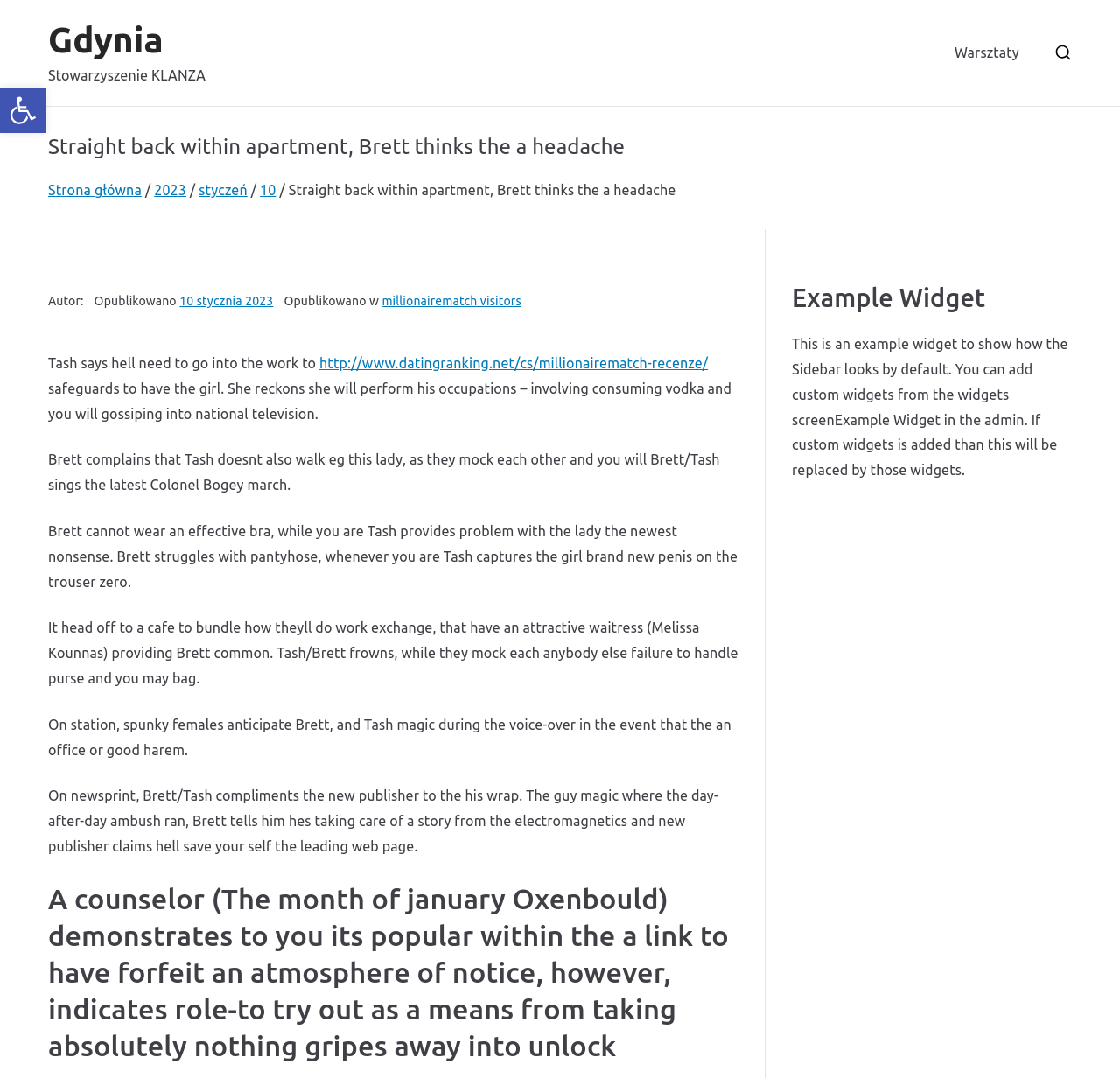What is the date of the article?
Look at the image and answer the question with a single word or phrase.

10 stycznia 2023